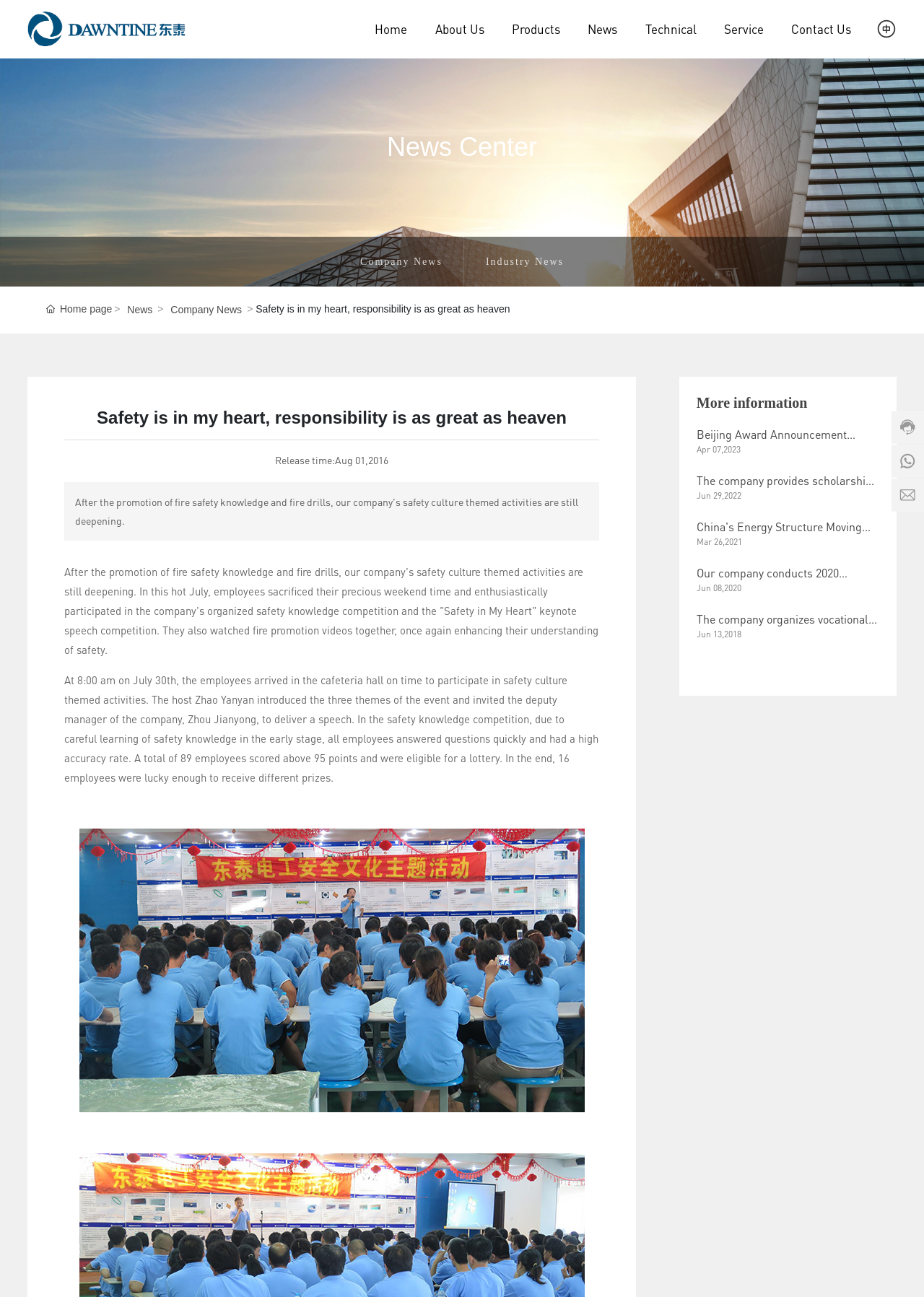Determine the bounding box coordinates of the clickable element necessary to fulfill the instruction: "View gallery". Provide the coordinates as four float numbers within the 0 to 1 range, i.e., [left, top, right, bottom].

None